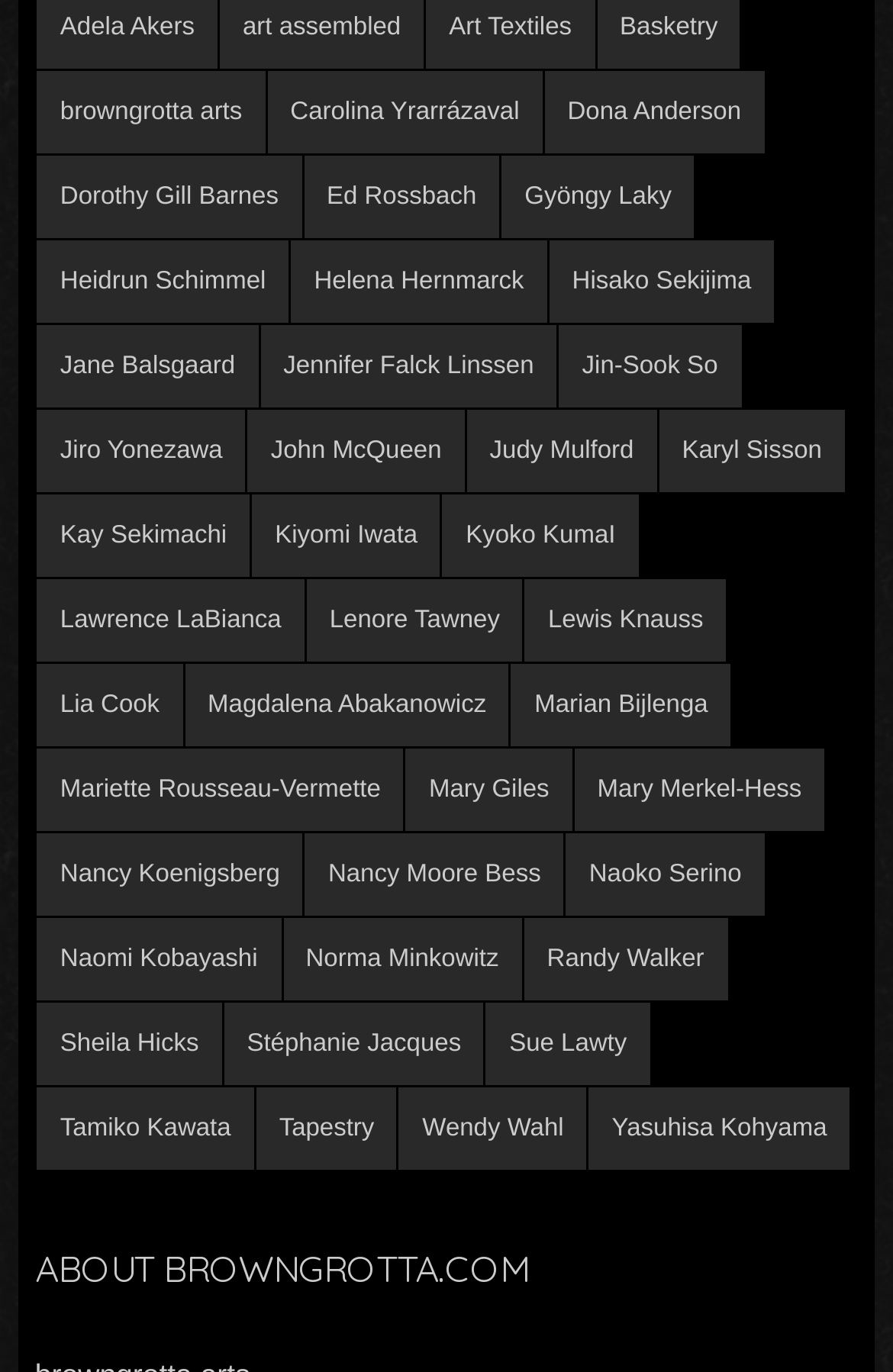What is the name of the artist with the most items?
Please answer the question with as much detail and depth as you can.

The link 'Norma Minkowitz (54 items)' indicates that Norma Minkowitz has the most items, 54, among all the listed artists.